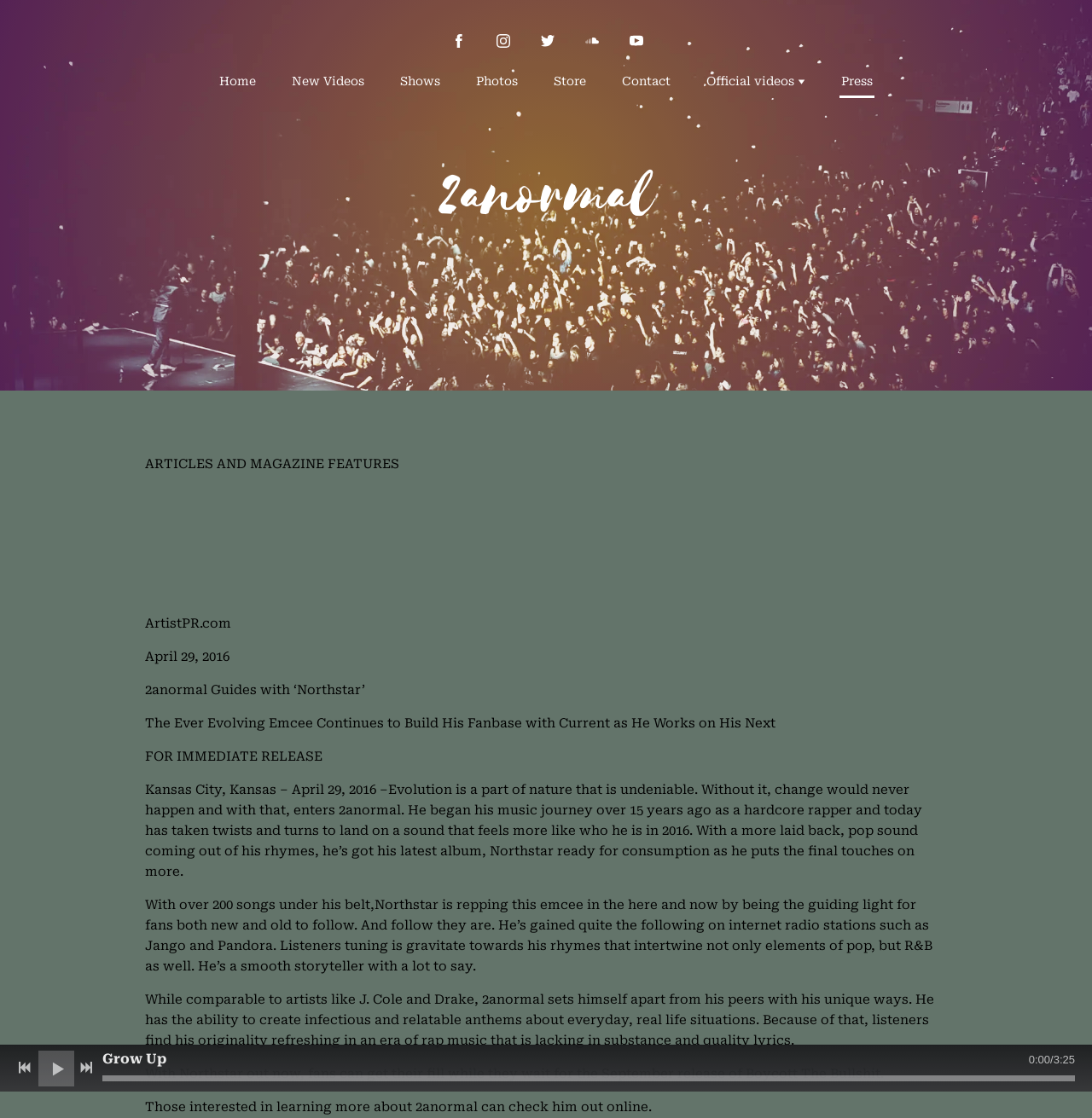Determine the coordinates of the bounding box that should be clicked to complete the instruction: "Check out 2anormal's official videos". The coordinates should be represented by four float numbers between 0 and 1: [left, top, right, bottom].

[0.645, 0.061, 0.739, 0.085]